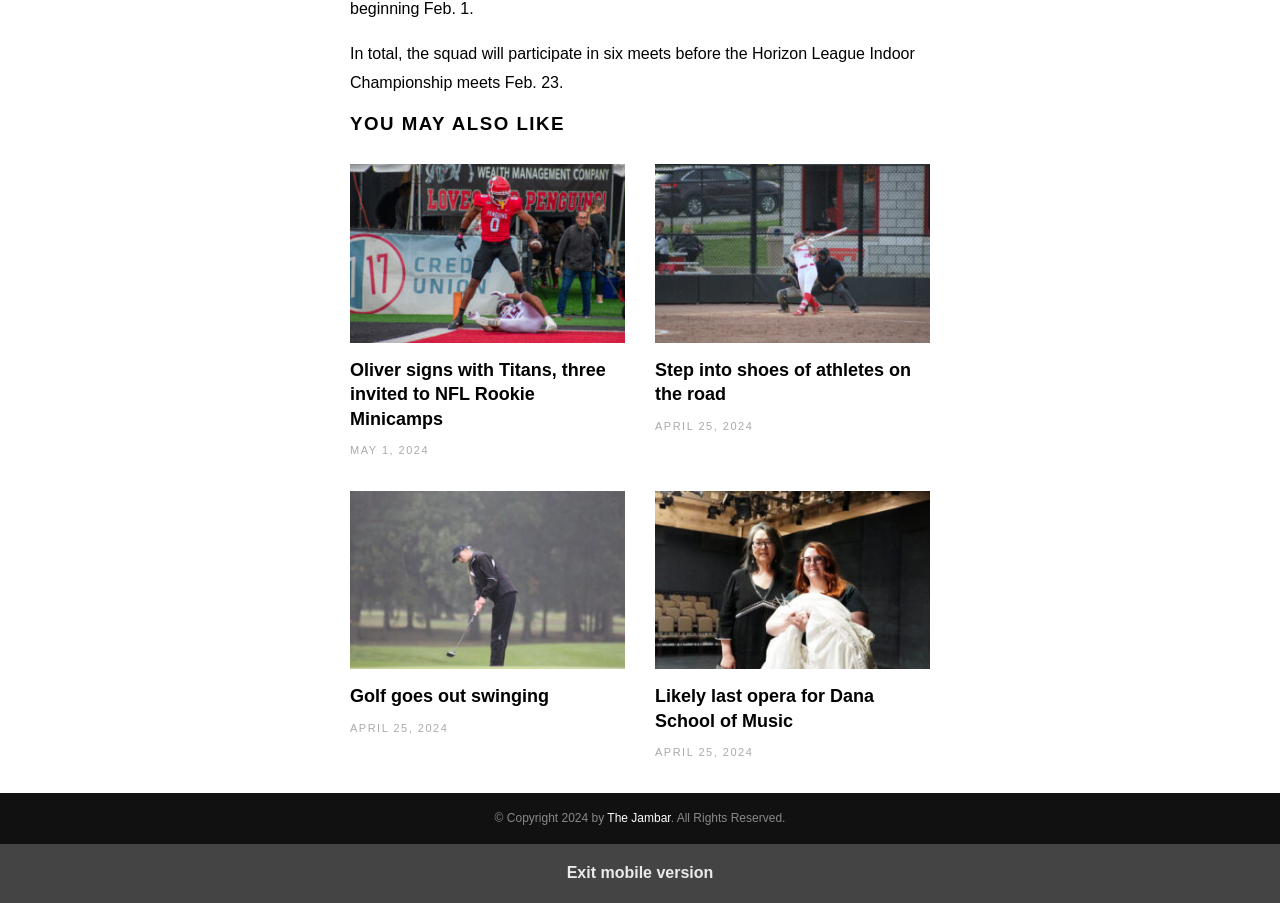Please reply to the following question with a single word or a short phrase:
How many links are there in the first article?

2